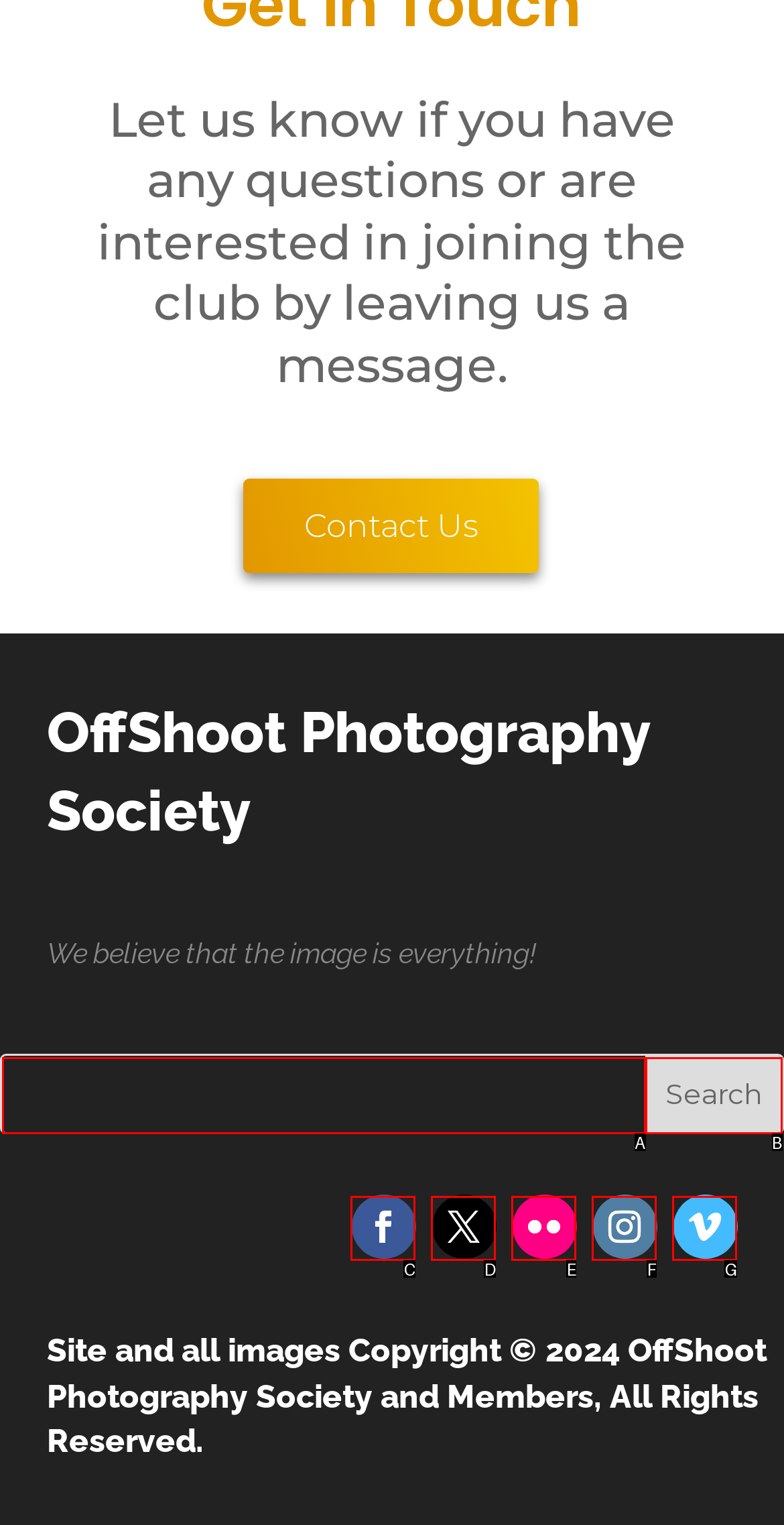From the provided options, pick the HTML element that matches the description: Follow. Respond with the letter corresponding to your choice.

C